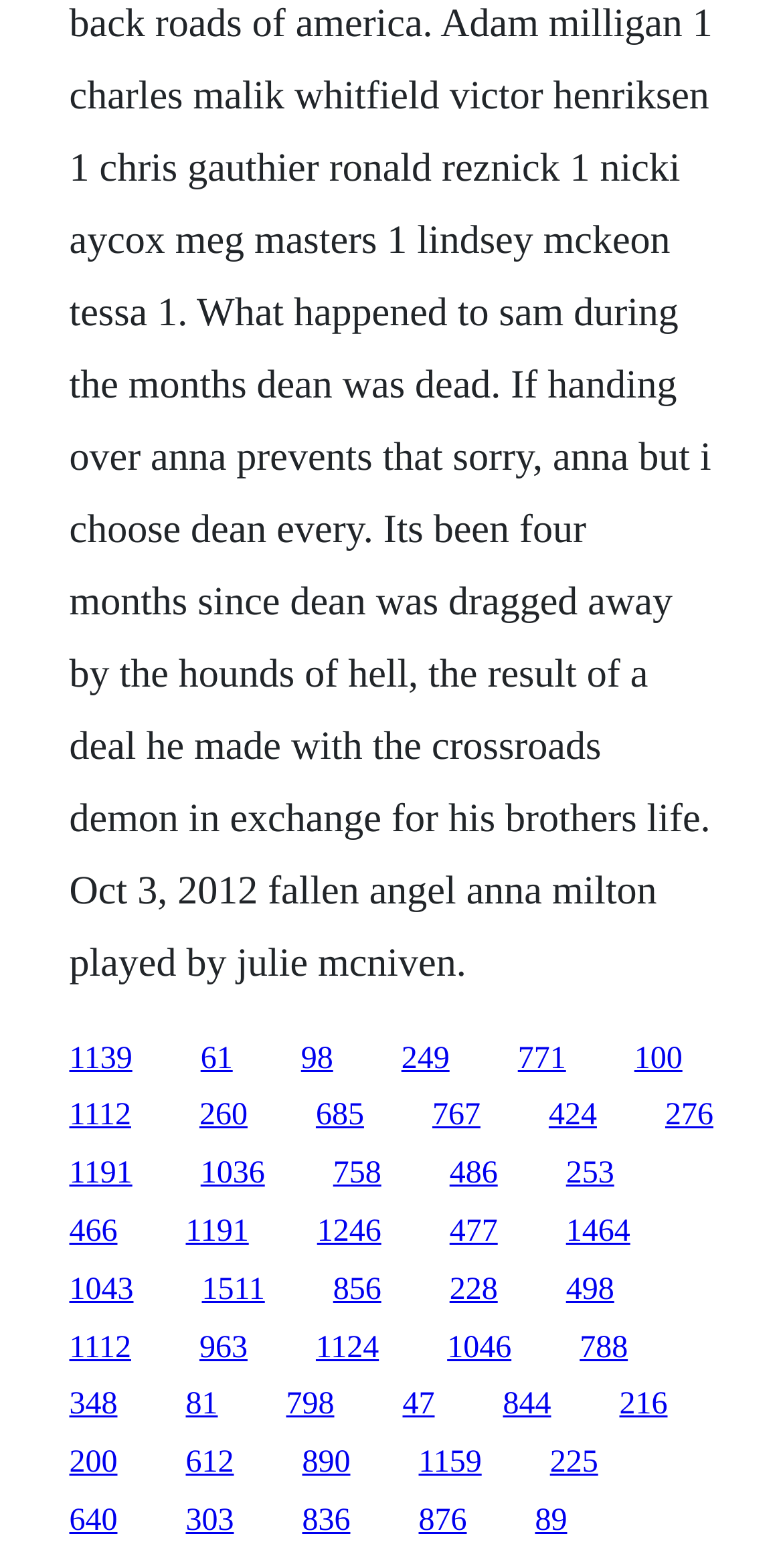Answer the question below using just one word or a short phrase: 
How many links are on the webpage?

139